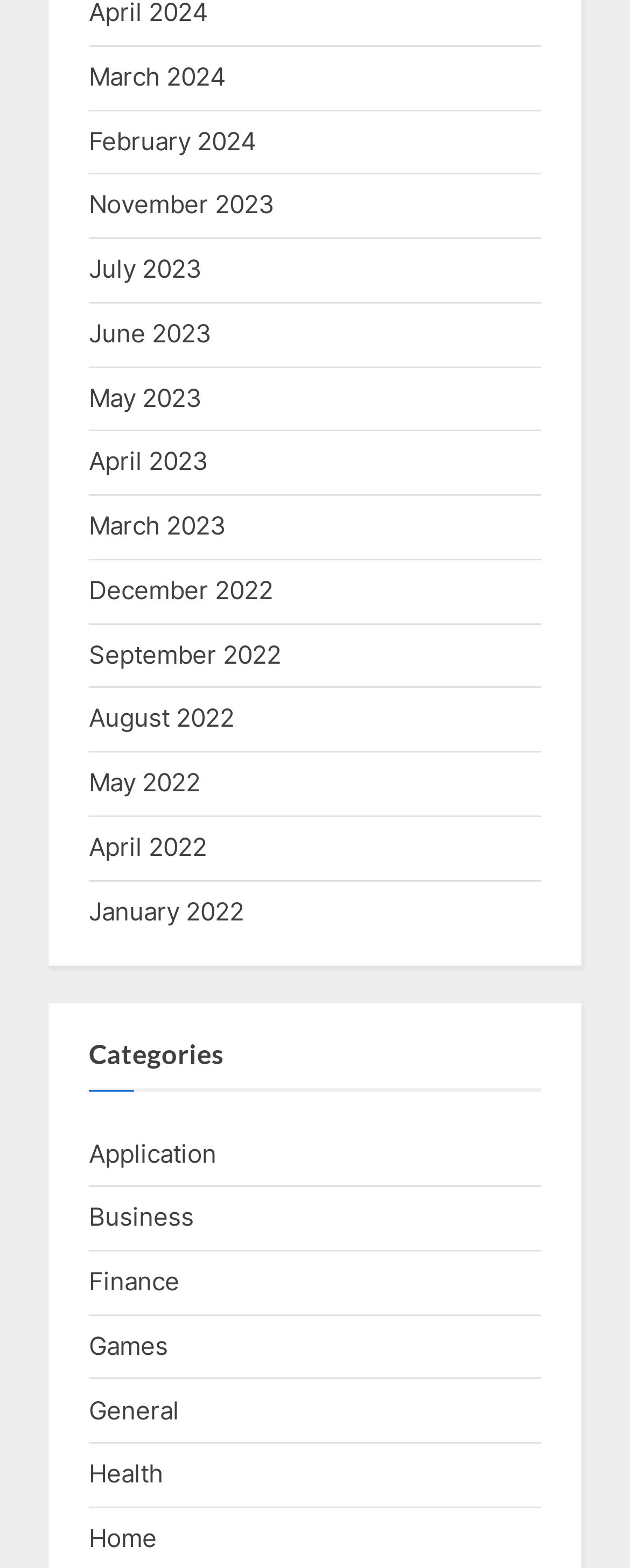What is the category listed above 'Health'?
Please respond to the question with a detailed and well-explained answer.

By examining the list of categories, I found that the category listed above 'Health' is 'General', which is the previous link in the list.